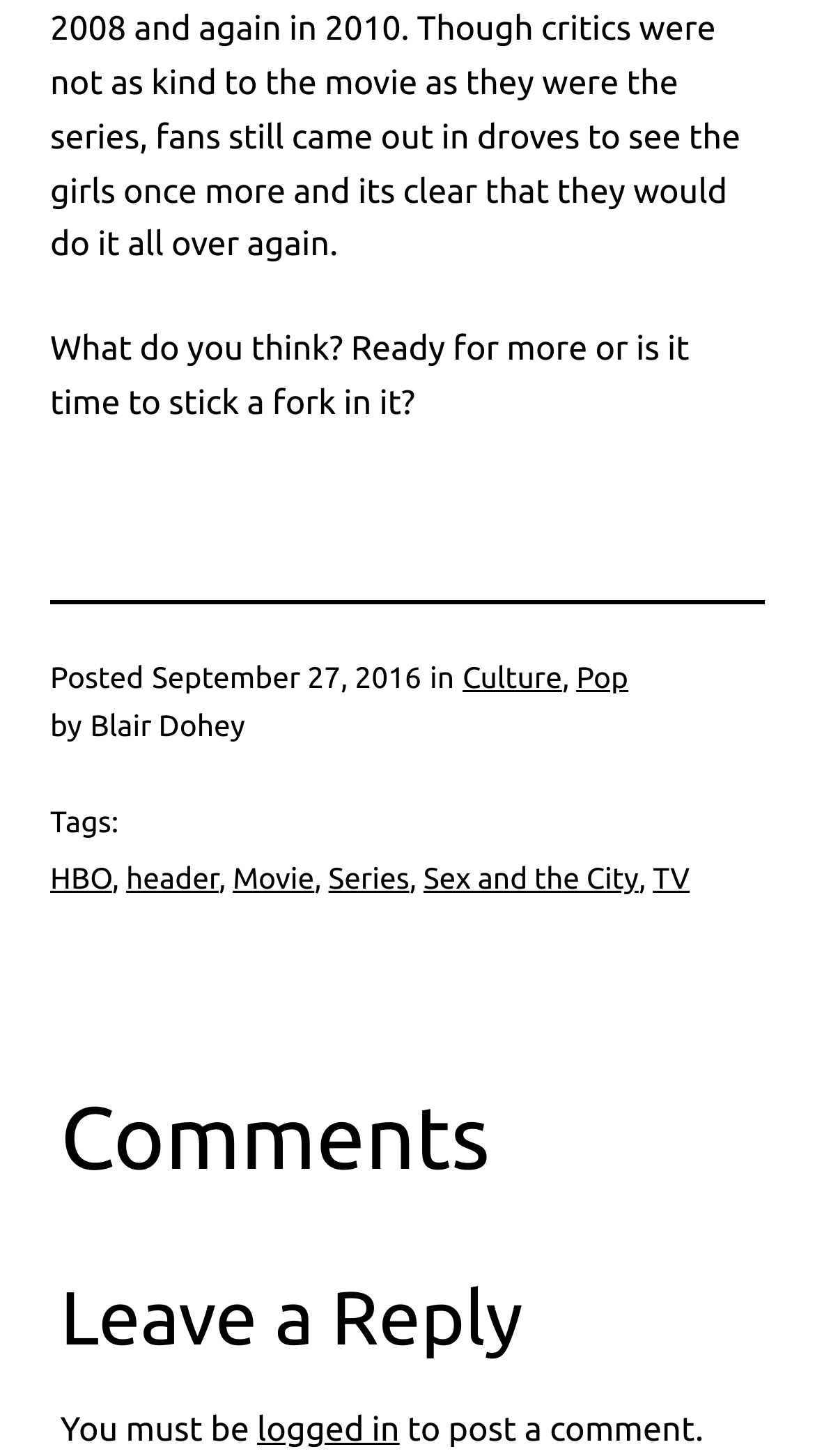Pinpoint the bounding box coordinates of the area that should be clicked to complete the following instruction: "Click the 'Culture' link". The coordinates must be given as four float numbers between 0 and 1, i.e., [left, top, right, bottom].

[0.568, 0.454, 0.69, 0.477]